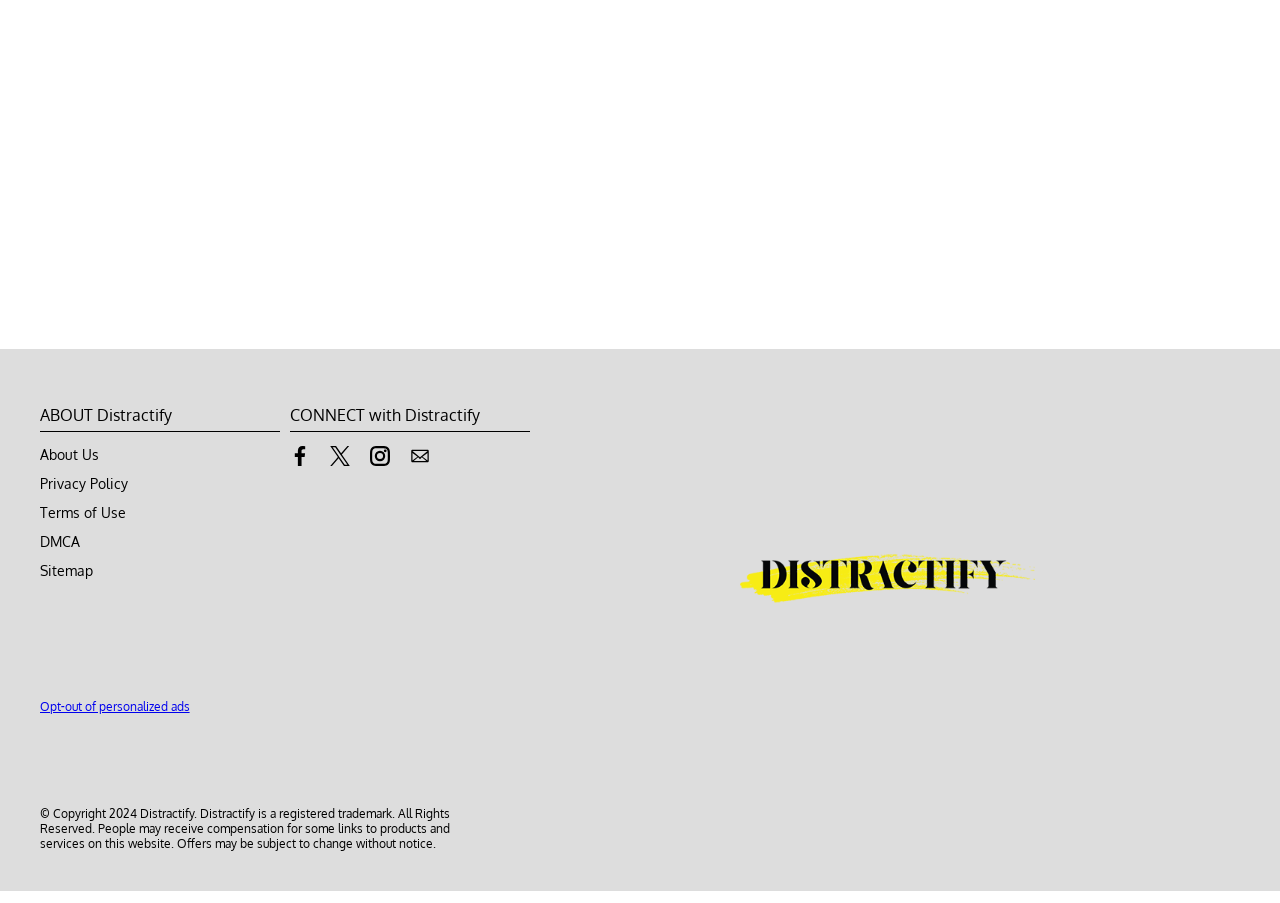Respond with a single word or phrase to the following question:
What is the copyright year of the website?

2024